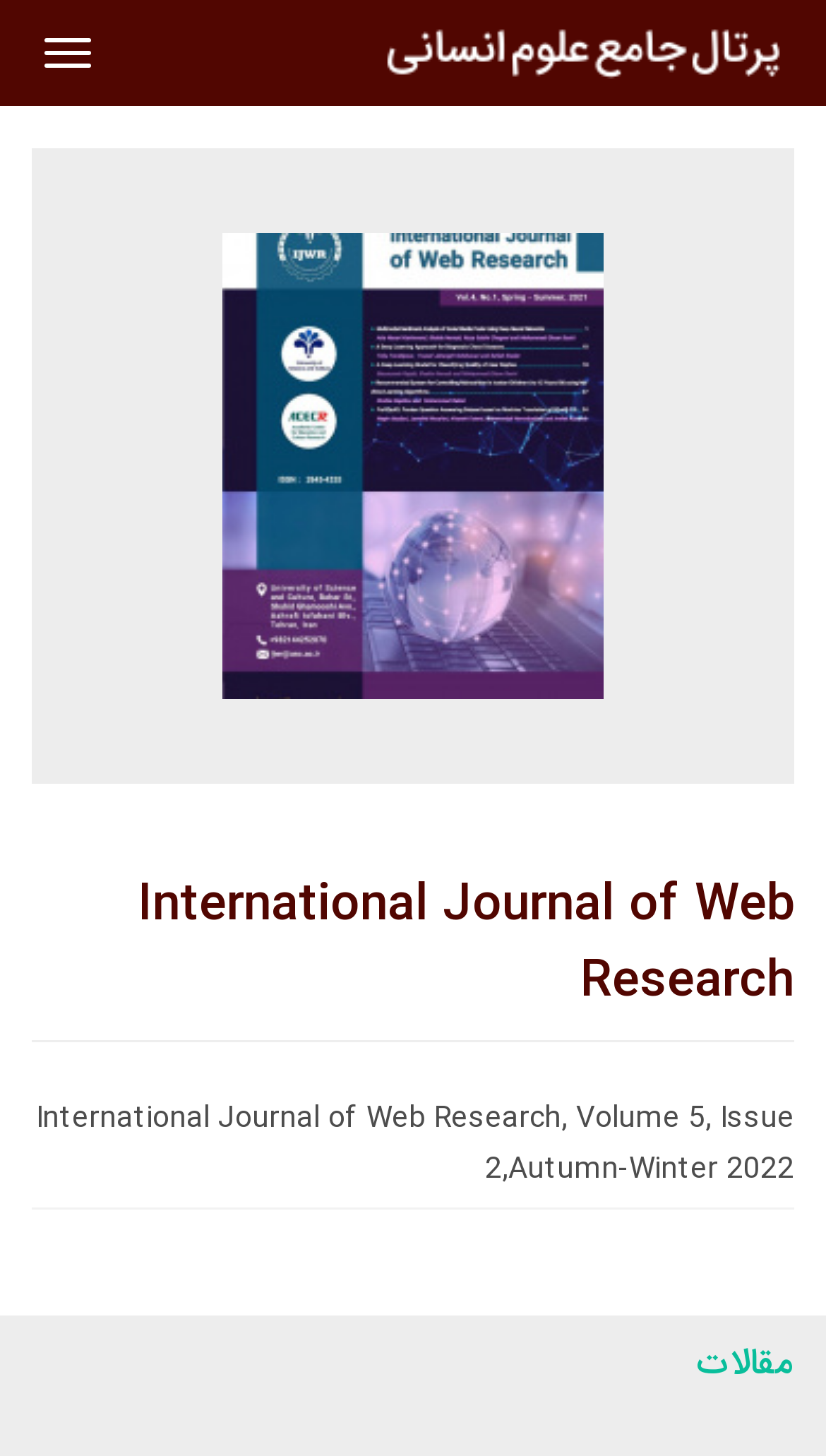Use a single word or phrase to answer the question: 
What is the name of the journal?

International Journal of Web Research